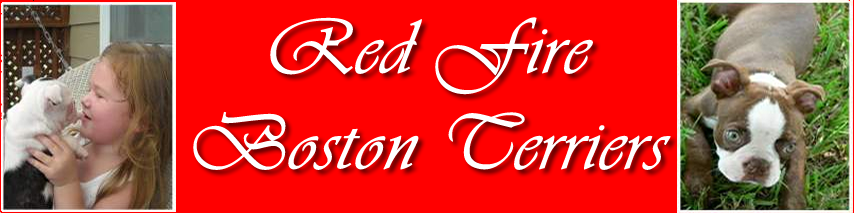How many Boston Terrier puppies are shown?
Using the visual information, answer the question in a single word or phrase.

Two